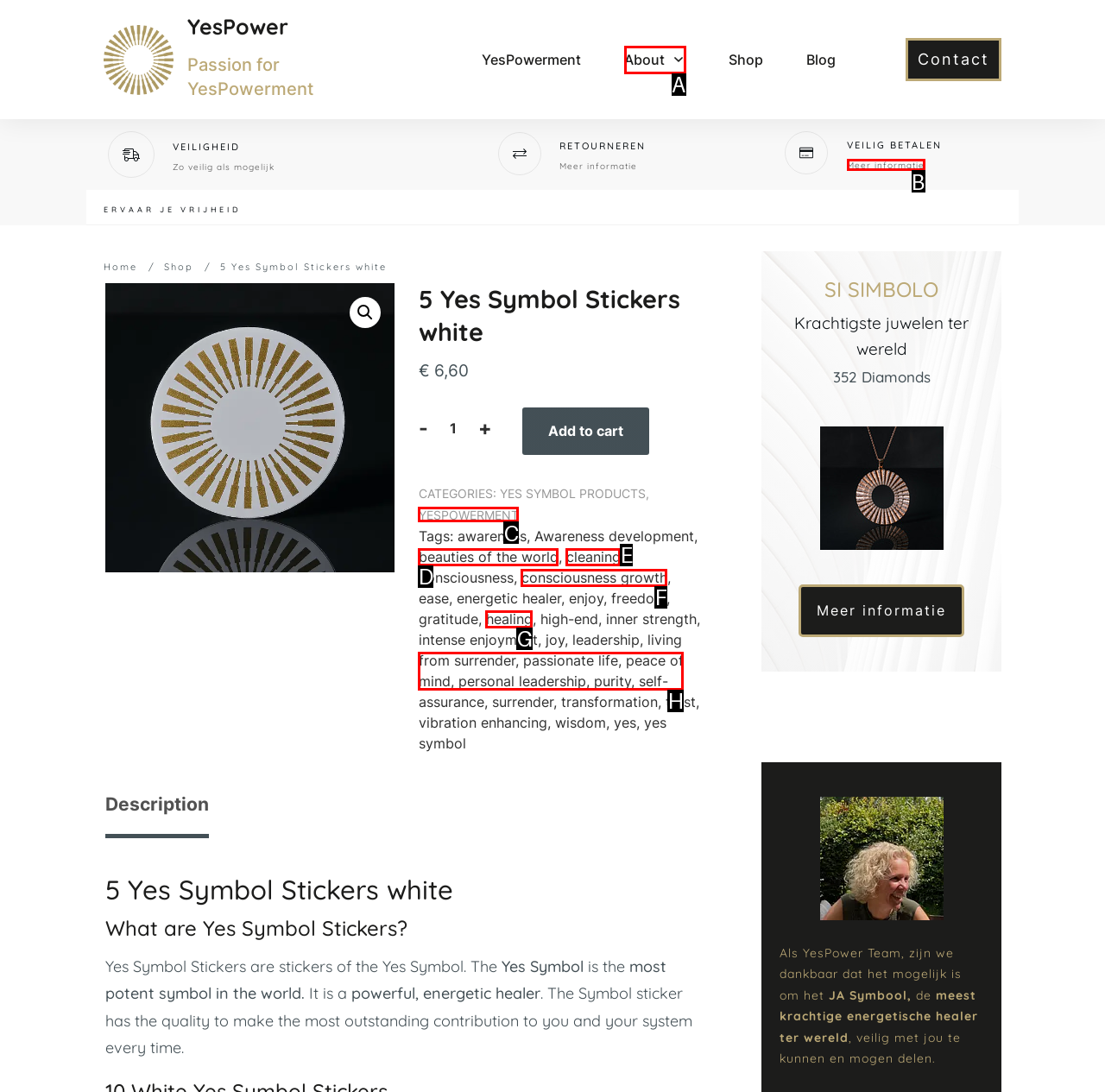Based on the description: peace of mind, identify the matching lettered UI element.
Answer by indicating the letter from the choices.

H